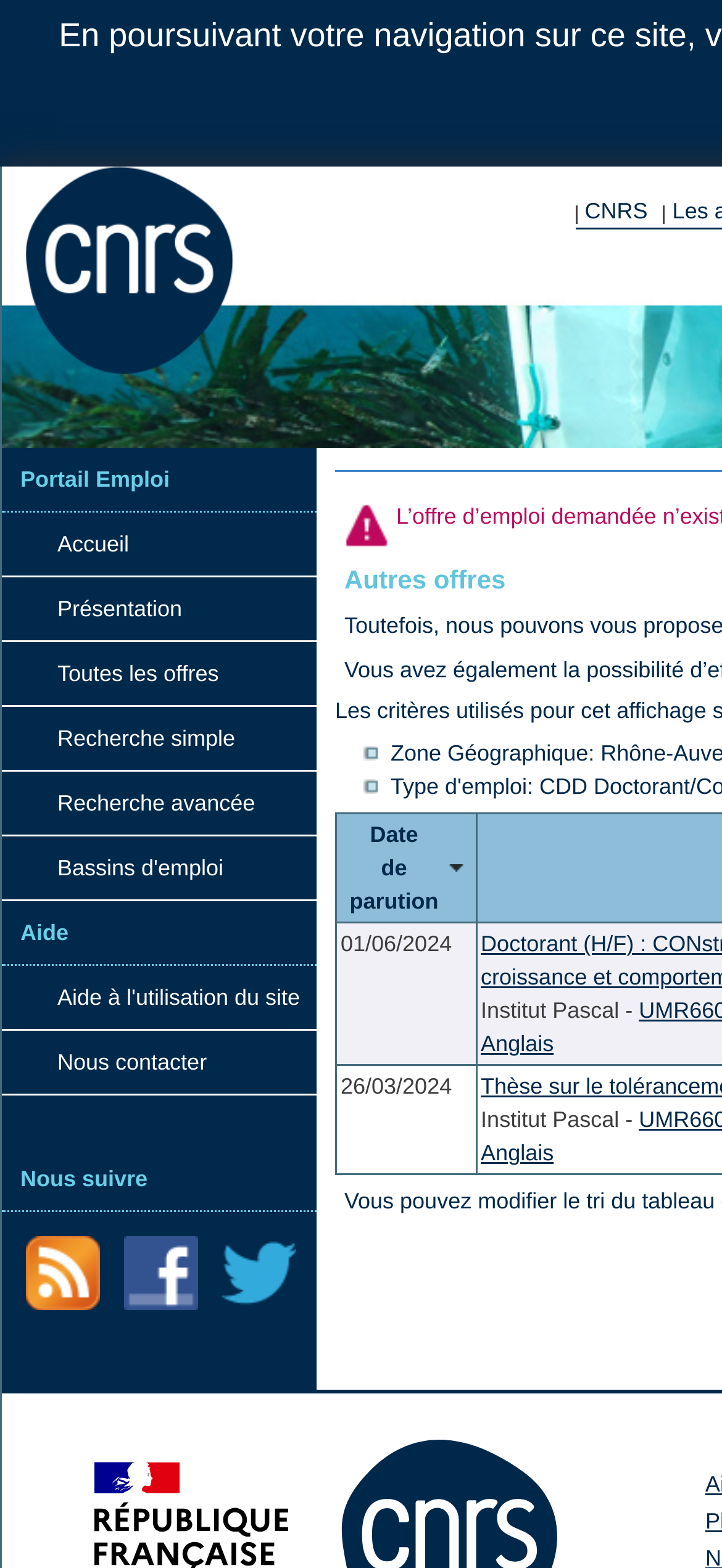Give a short answer to this question using one word or a phrase:
What is the purpose of the 'Recherche simple' link?

To search for jobs